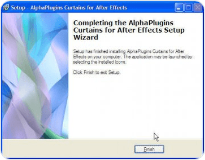What is the purpose of the AlphaPlugins Curtains plugin?
Based on the image, answer the question with as much detail as possible.

The plugin enhances Adobe After Effects by providing additional features for creative projects, specifically fabric motion and simulated effects like waving flags and curtains, which suggests that its purpose is to enhance the functionality of Adobe After Effects.